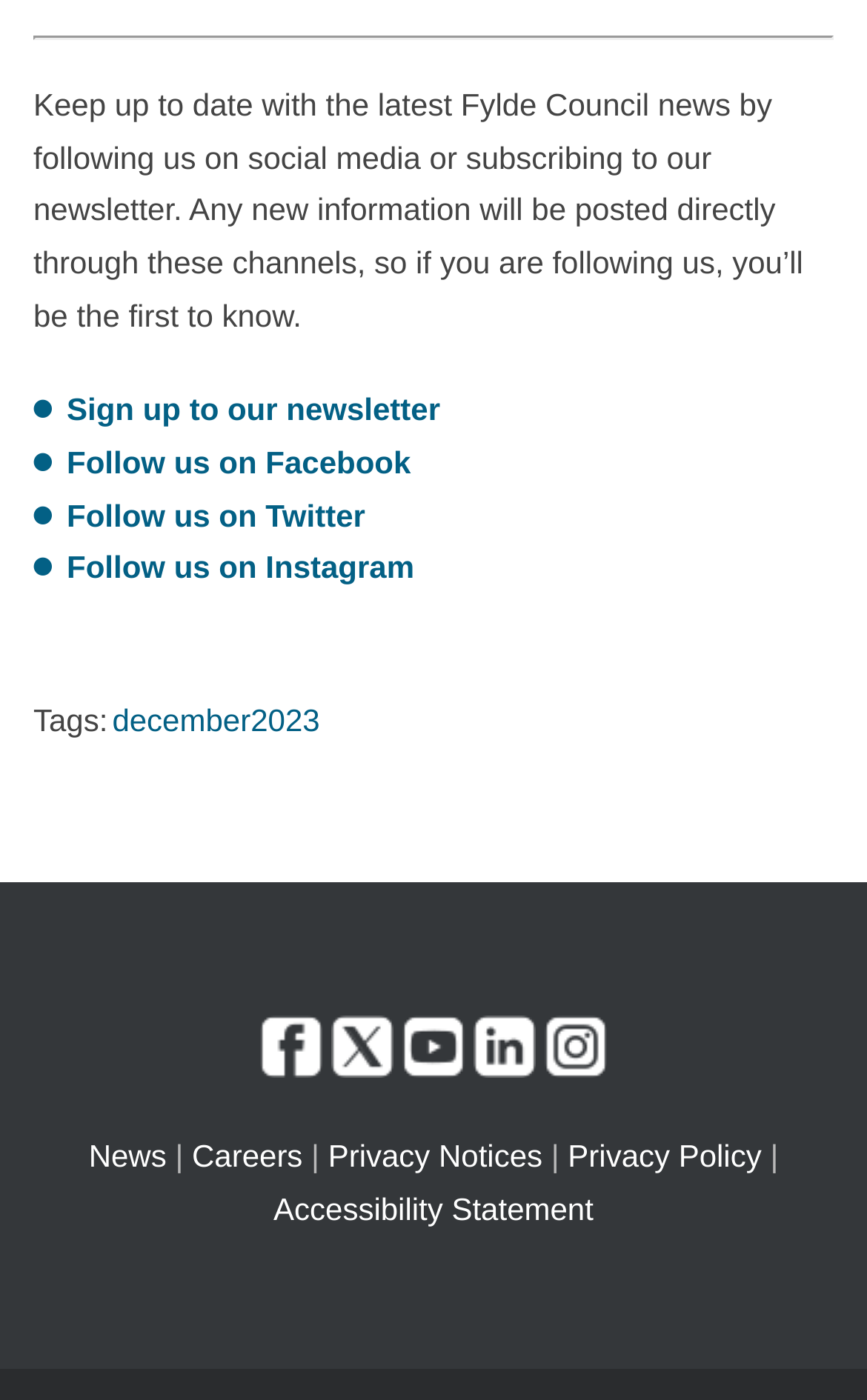Please specify the bounding box coordinates of the element that should be clicked to execute the given instruction: 'Go to Facebook page'. Ensure the coordinates are four float numbers between 0 and 1, expressed as [left, top, right, bottom].

[0.301, 0.733, 0.372, 0.758]